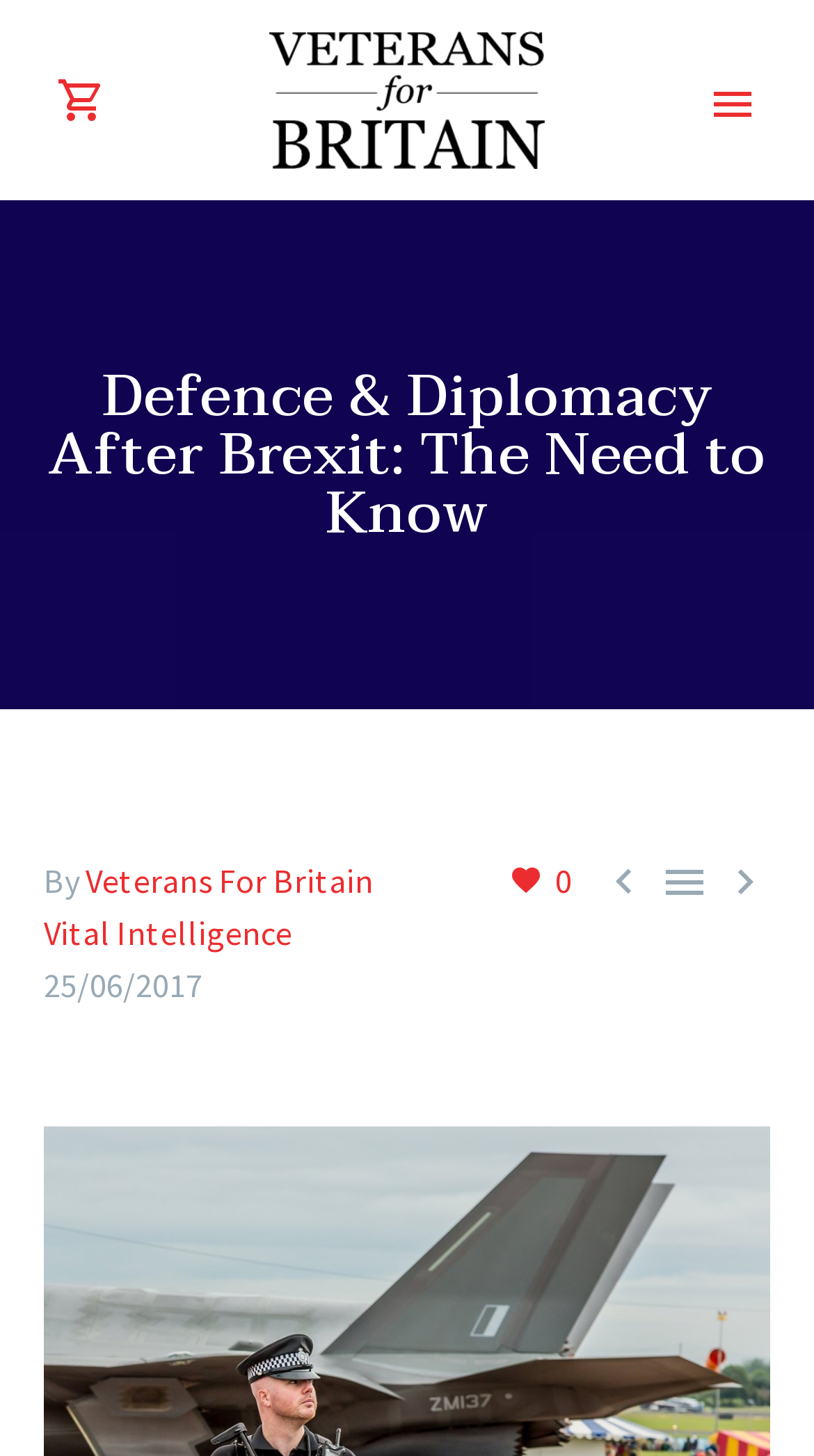What is the name of the organization?
Using the image, answer in one word or phrase.

Veterans for Britain